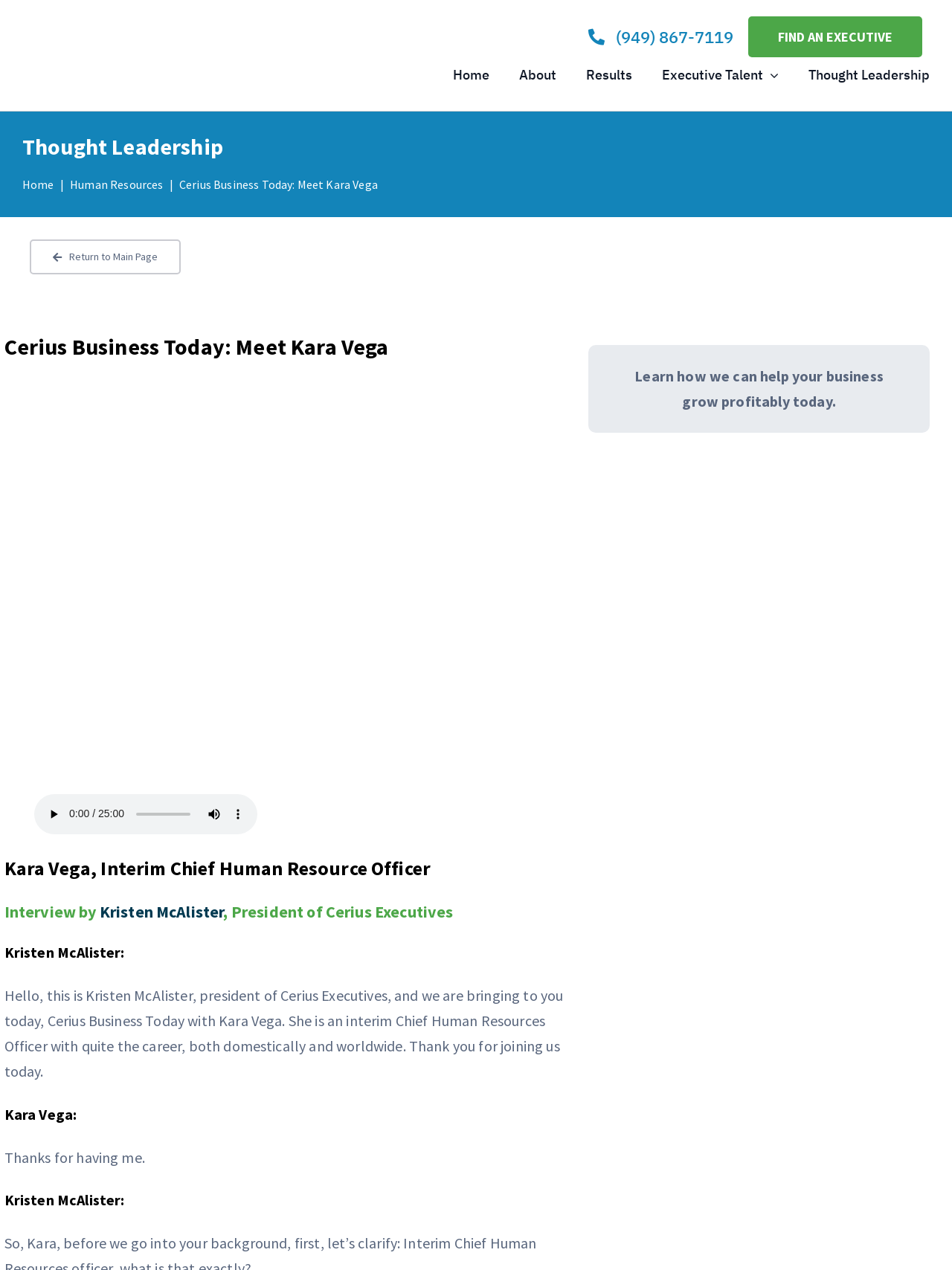Offer a detailed account of what is visible on the webpage.

This webpage is about Cerius Business Today, featuring an interview with Kara Vega, an interim Chief Human Resource Officer, conducted by Kristen McAlister, President of Cerius Executives. 

At the top left corner, there is a Cerius-colored logo, accompanied by an image of Cerius Executives. On the top right, there are several links, including a phone number, "FIND AN EXECUTIVE", and a navigation menu with links to "Home", "About", "Results", "Executive Talent", and "Thought Leadership". 

Below the navigation menu, there is a heading "Thought Leadership" and a link to "Home". On the left side, there are links to "Human Resources" and "Return to Main Page". 

The main content of the webpage is an interview between Kristen McAlister and Kara Vega. The interview is presented in an audio format, with an audio player that has play, mute, and show more media controls buttons. 

Above the audio player, there are headings that introduce Kara Vega and Kristen McAlister. The interview transcript is presented in a series of headings and static text blocks, with Kristen McAlister's and Kara Vega's responses separated by headings. 

At the bottom of the page, there are two static text blocks that read "Learn how we can help your business grow profitably today."